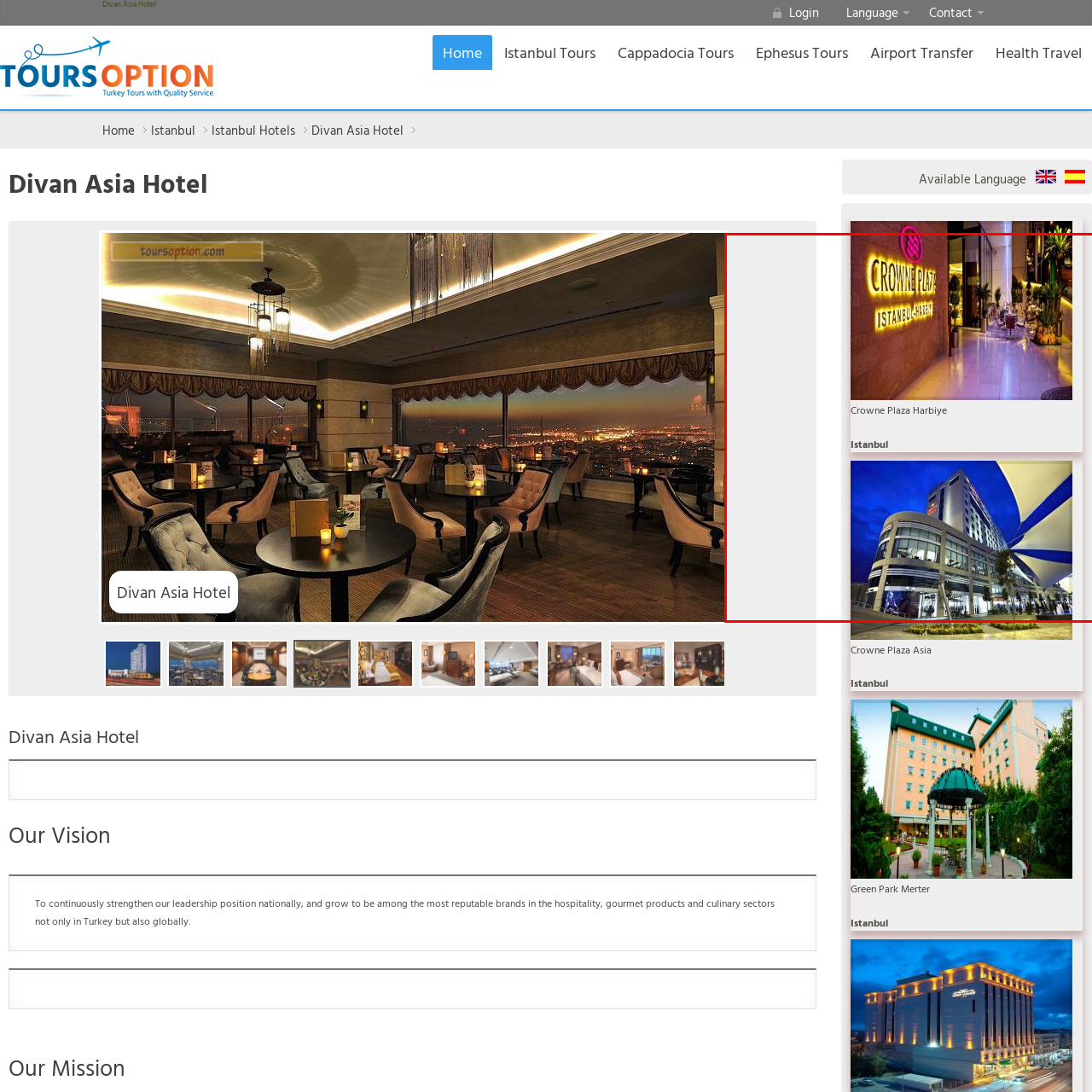What is the atmosphere of the hotel's lobby?
Look at the section marked by the red bounding box and provide a single word or phrase as your answer.

Welcoming